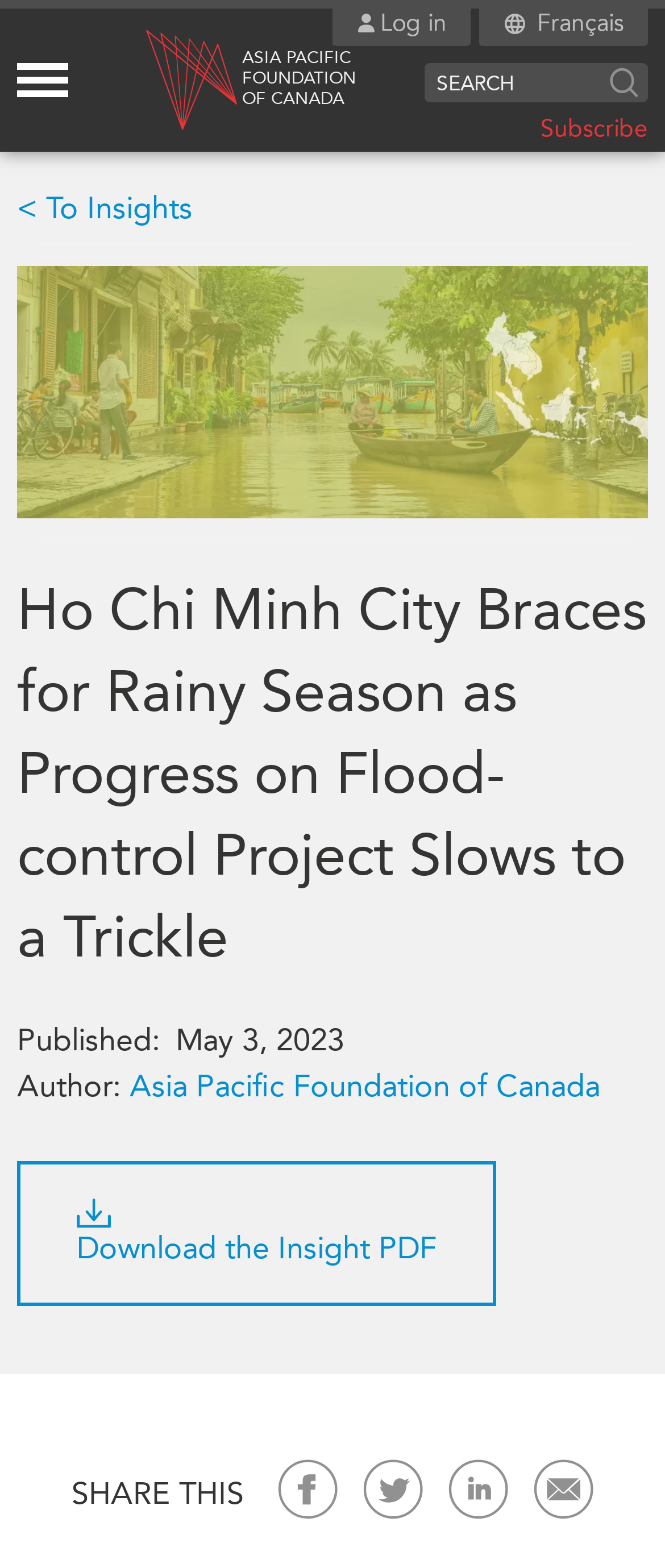Please give the bounding box coordinates of the area that should be clicked to fulfill the following instruction: "Search for something". The coordinates should be in the format of four float numbers from 0 to 1, i.e., [left, top, right, bottom].

[0.639, 0.04, 0.895, 0.065]